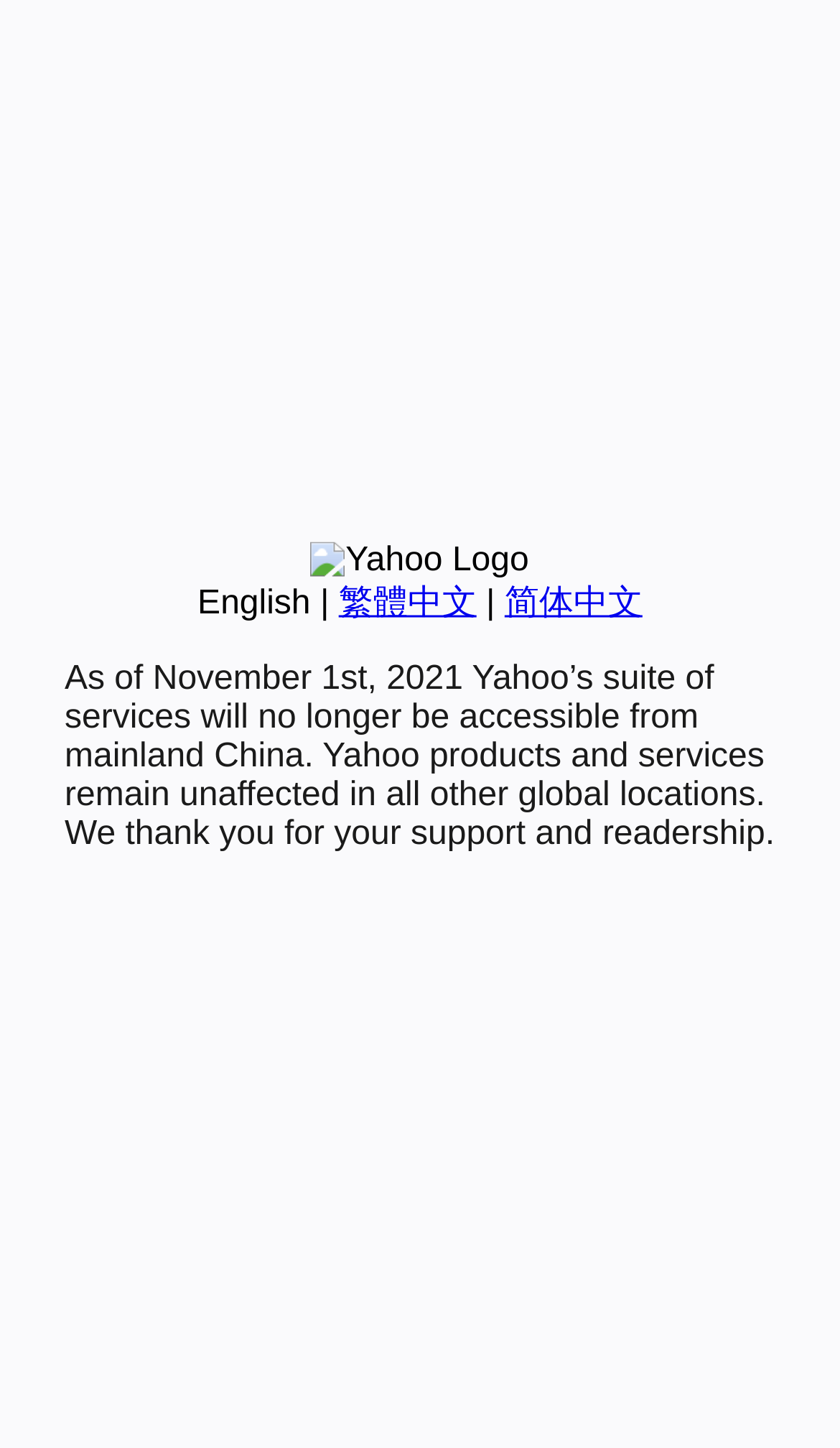Locate the UI element described by 简体中文 and provide its bounding box coordinates. Use the format (top-left x, top-left y, bottom-right x, bottom-right y) with all values as floating point numbers between 0 and 1.

[0.601, 0.404, 0.765, 0.429]